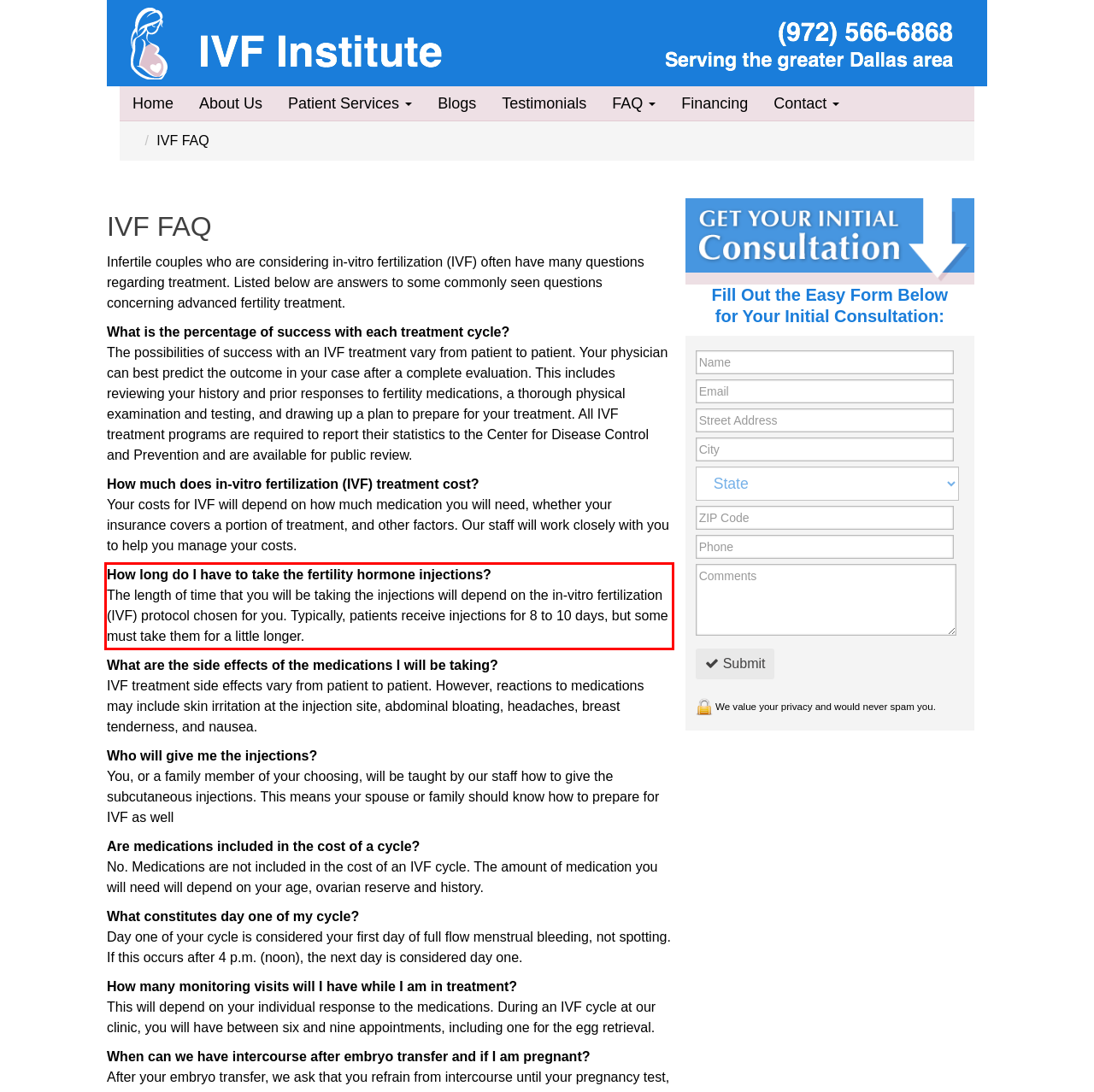Within the screenshot of the webpage, locate the red bounding box and use OCR to identify and provide the text content inside it.

How long do I have to take the fertility hormone injections? The length of time that you will be taking the injections will depend on the in-vitro fertilization (IVF) protocol chosen for you. Typically, patients receive injections for 8 to 10 days, but some must take them for a little longer.